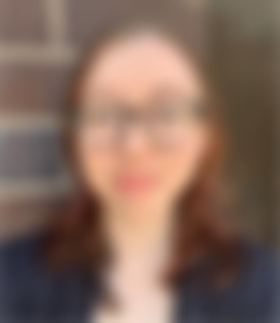Detail every aspect of the image in your description.

This image features a young woman with reddish-brown hair styled in loose waves. She is wearing glasses and appears to be in front of a brick wall, suggesting a candid or casual setting. The subject is likely engaged in a creative or academic field, as inferred from the context of her association with a blog related to educational topics. This image is associated with Sarah Kane, who is connected to the Genocide Watch initiative, emphasizing her role as a significant contributor to important social issues.